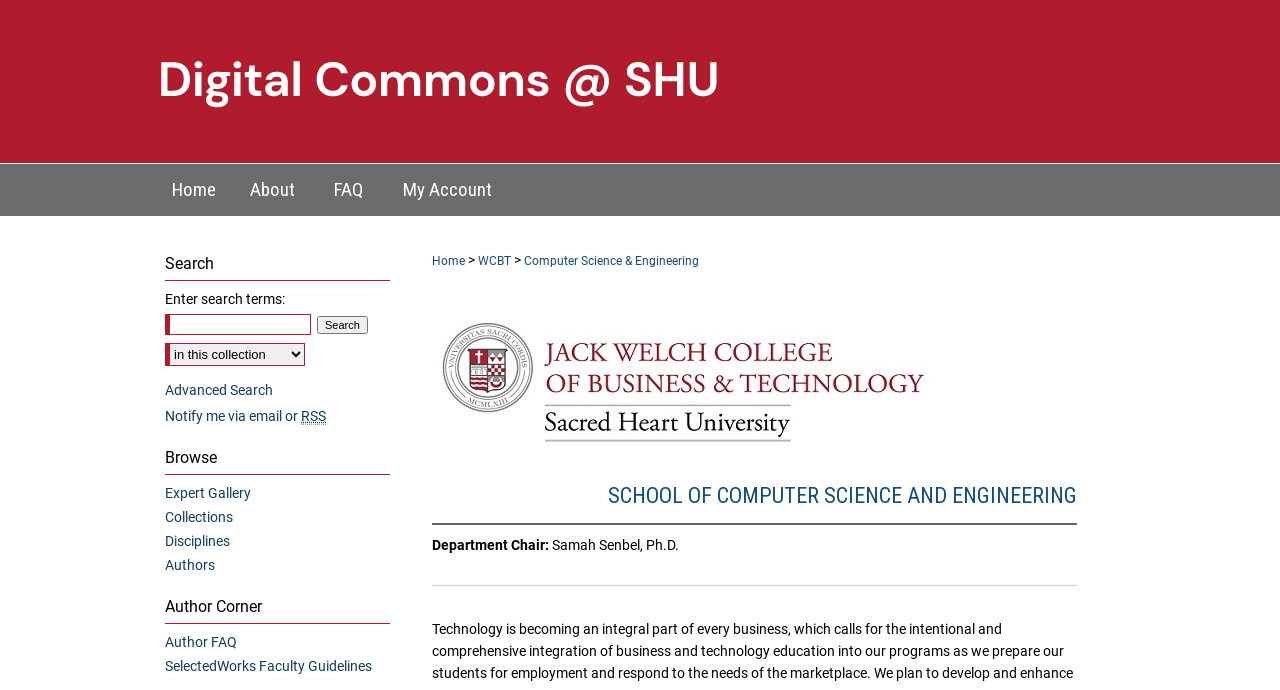Kindly determine the bounding box coordinates for the area that needs to be clicked to execute this instruction: "Browse the 'Expert Gallery'".

[0.129, 0.703, 0.305, 0.726]